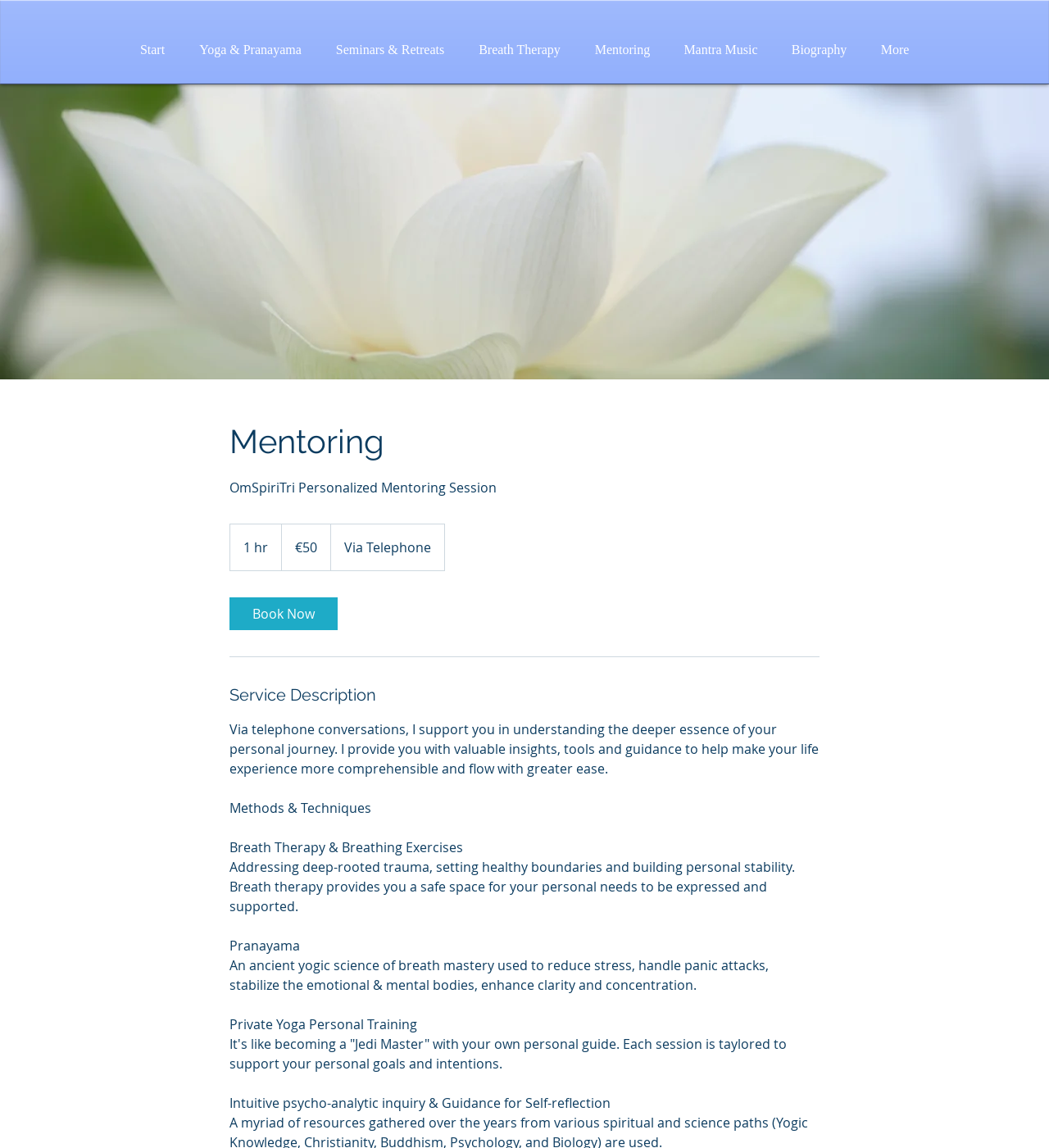What is the cost of a mentoring session?
Provide a detailed and extensive answer to the question.

I found the cost of a mentoring session by looking at the text '50 euros' which is located below the 'OmSpiriTri Personalized Mentoring Session' heading.